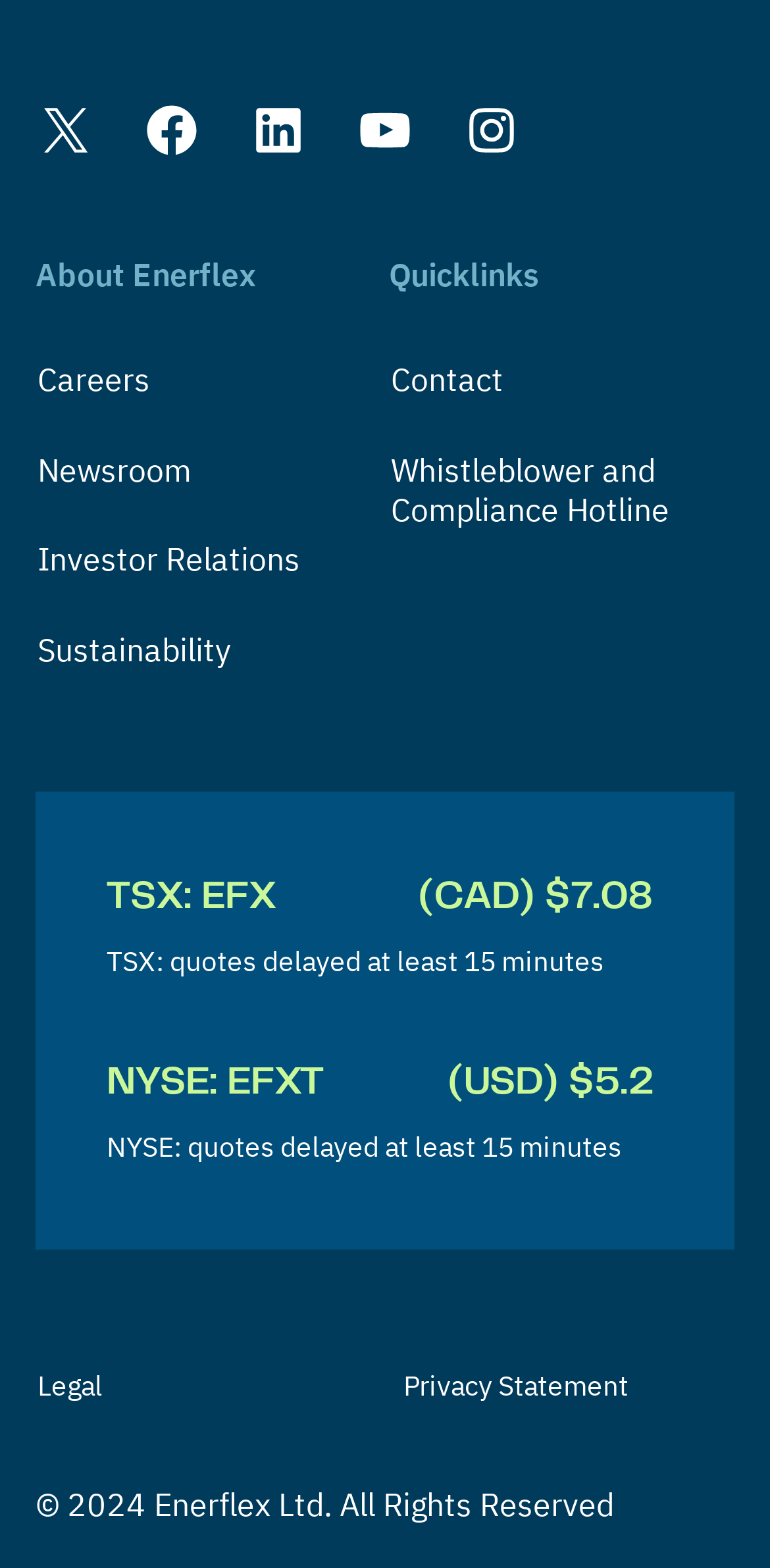Find the bounding box coordinates of the clickable region needed to perform the following instruction: "Go to Investor Relations". The coordinates should be provided as four float numbers between 0 and 1, i.e., [left, top, right, bottom].

[0.046, 0.328, 0.392, 0.386]